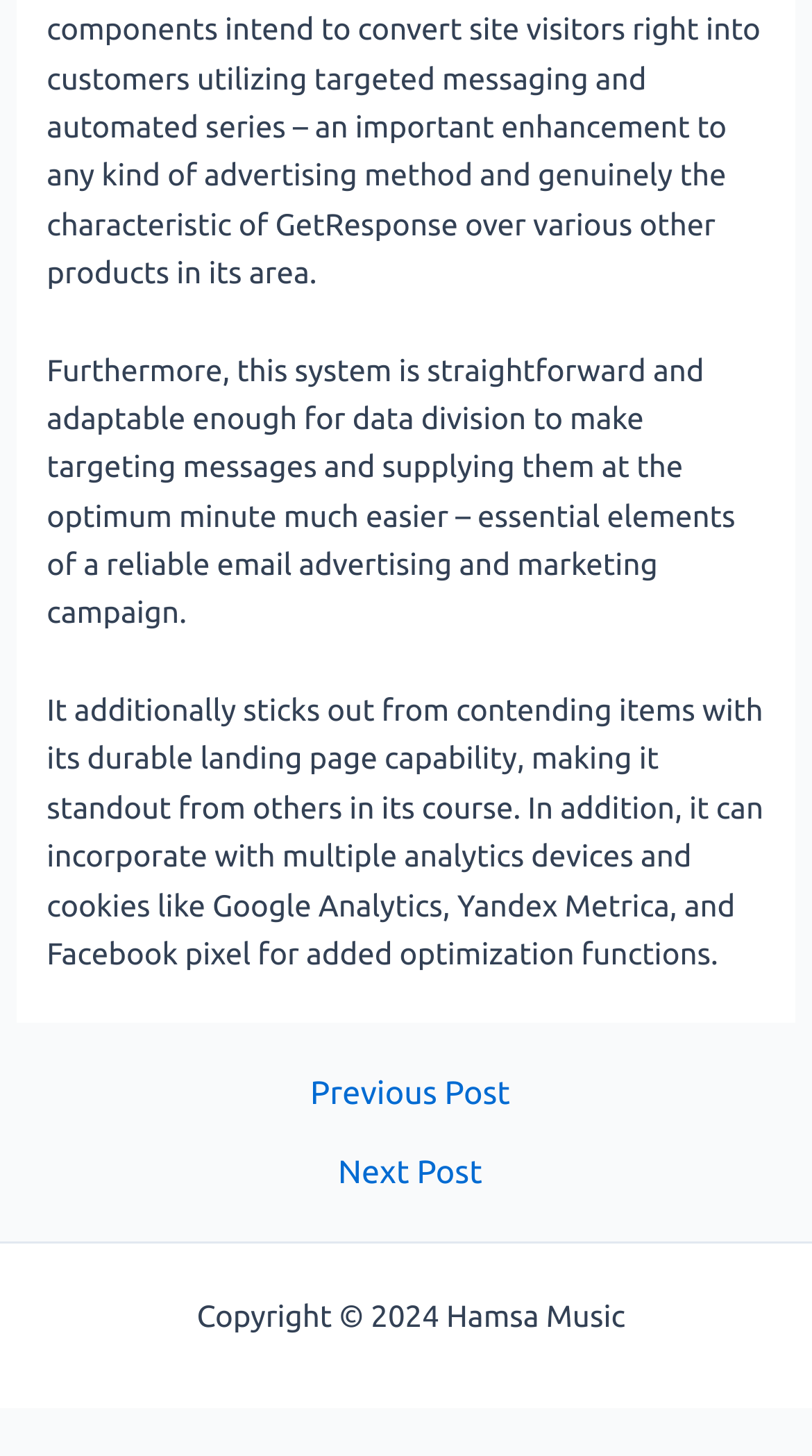Please give a concise answer to this question using a single word or phrase: 
How many sections are there in the webpage?

3